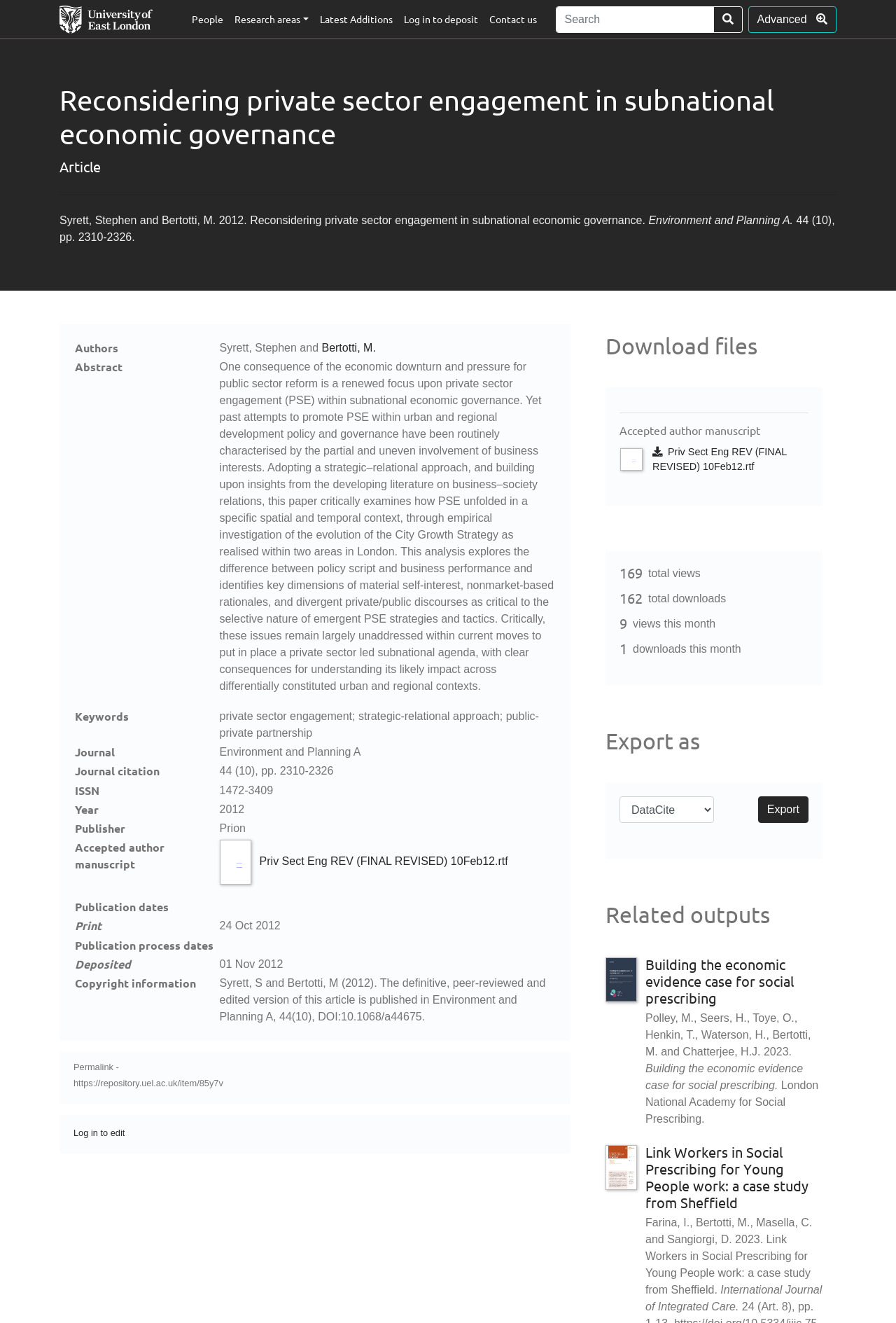Please extract and provide the main headline of the webpage.

Reconsidering private sector engagement in subnational economic governance